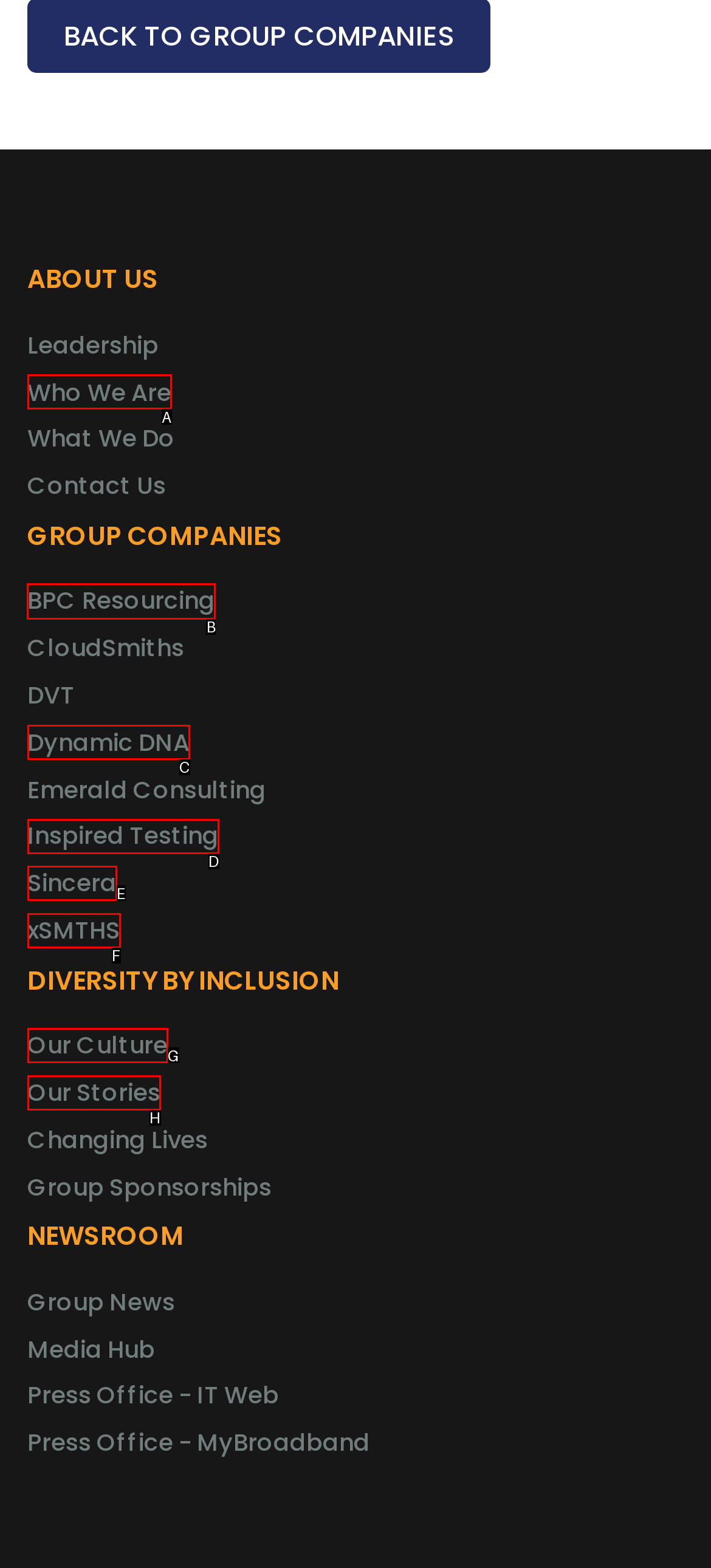Determine the letter of the element you should click to carry out the task: Explore BPC Resourcing
Answer with the letter from the given choices.

B